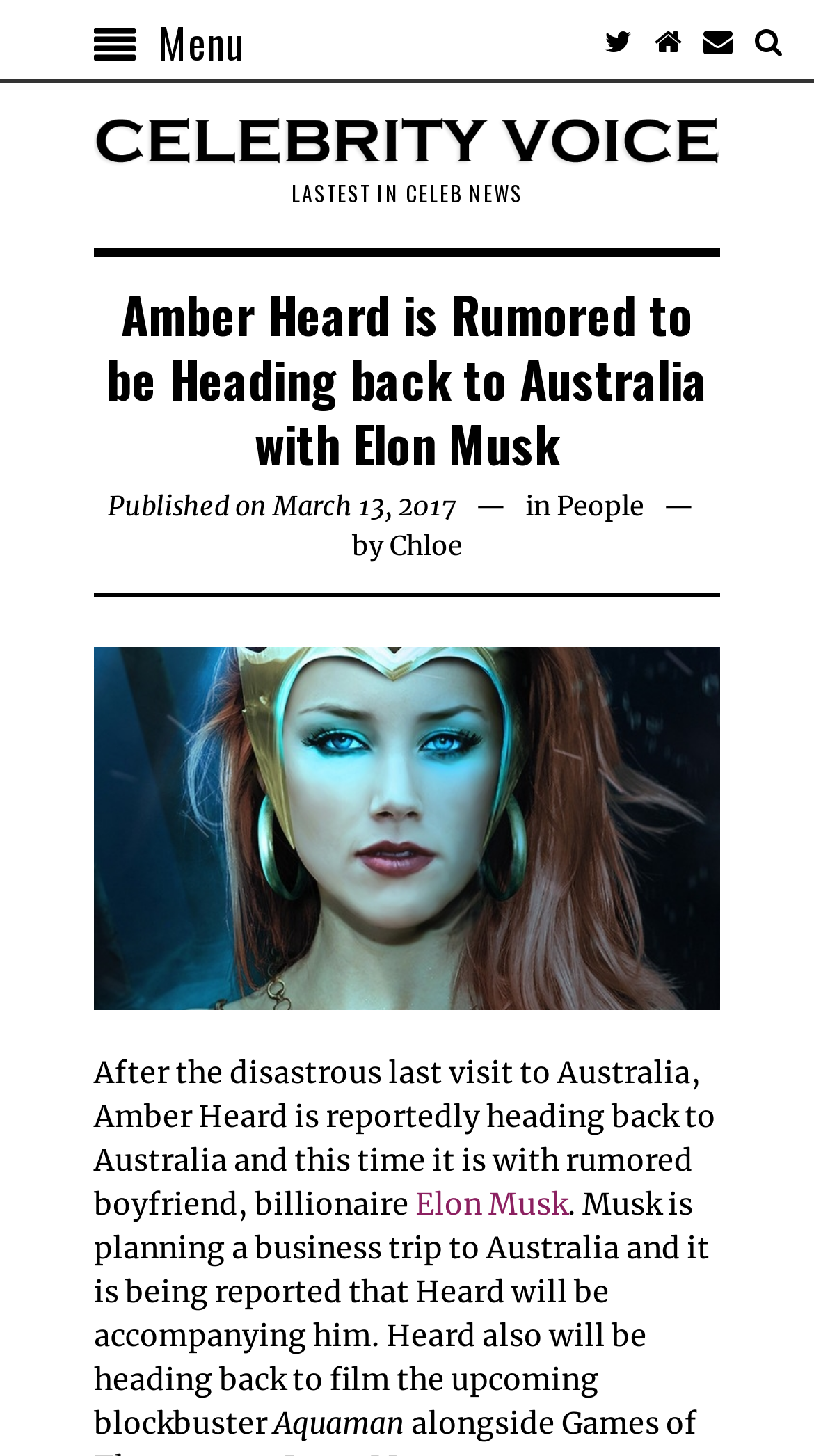Please find the top heading of the webpage and generate its text.

Amber Heard is Rumored to be Heading back to Australia with Elon Musk